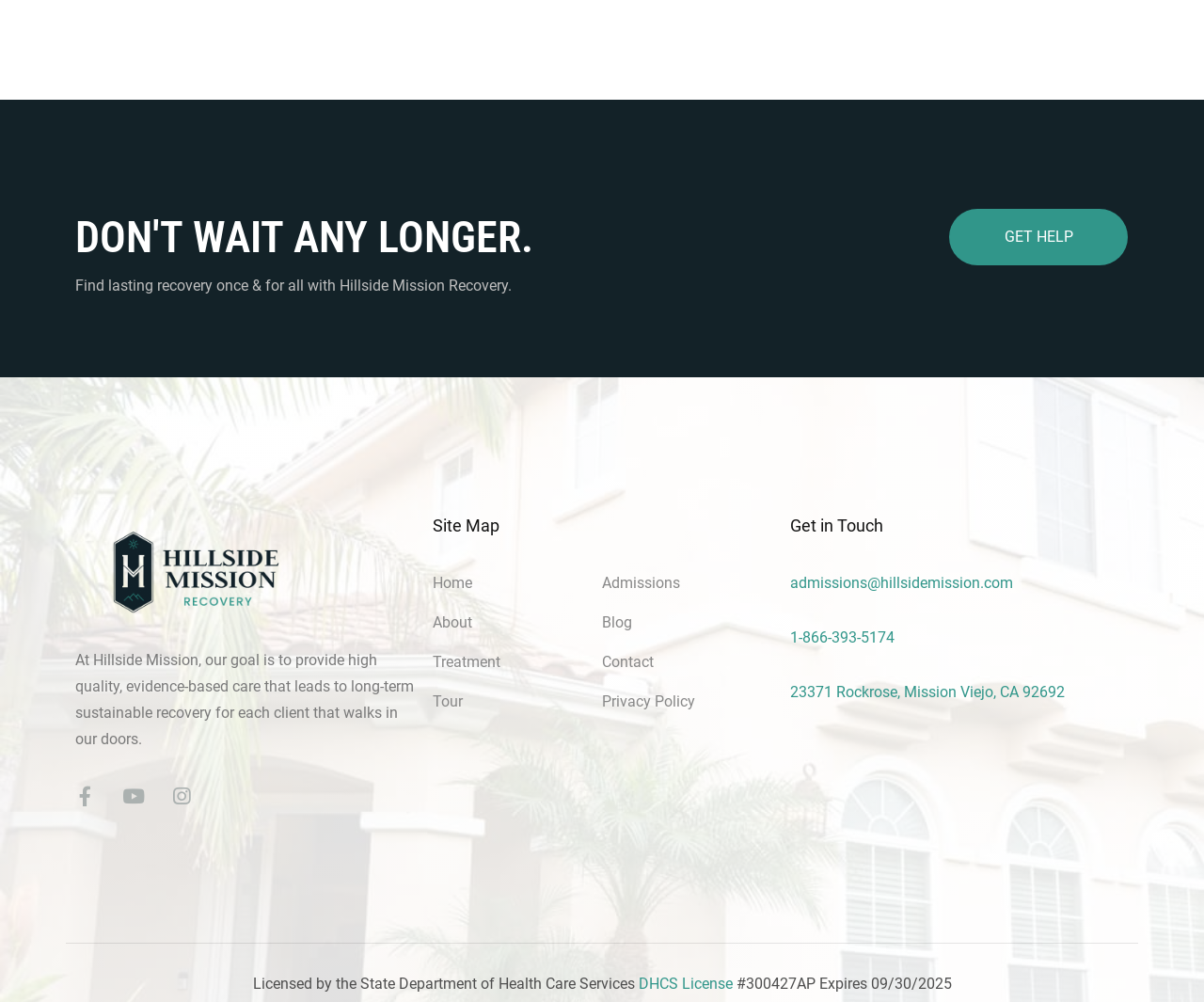Pinpoint the bounding box coordinates of the clickable element to carry out the following instruction: "Send an email to info@tintsolutionsinc.com."

None